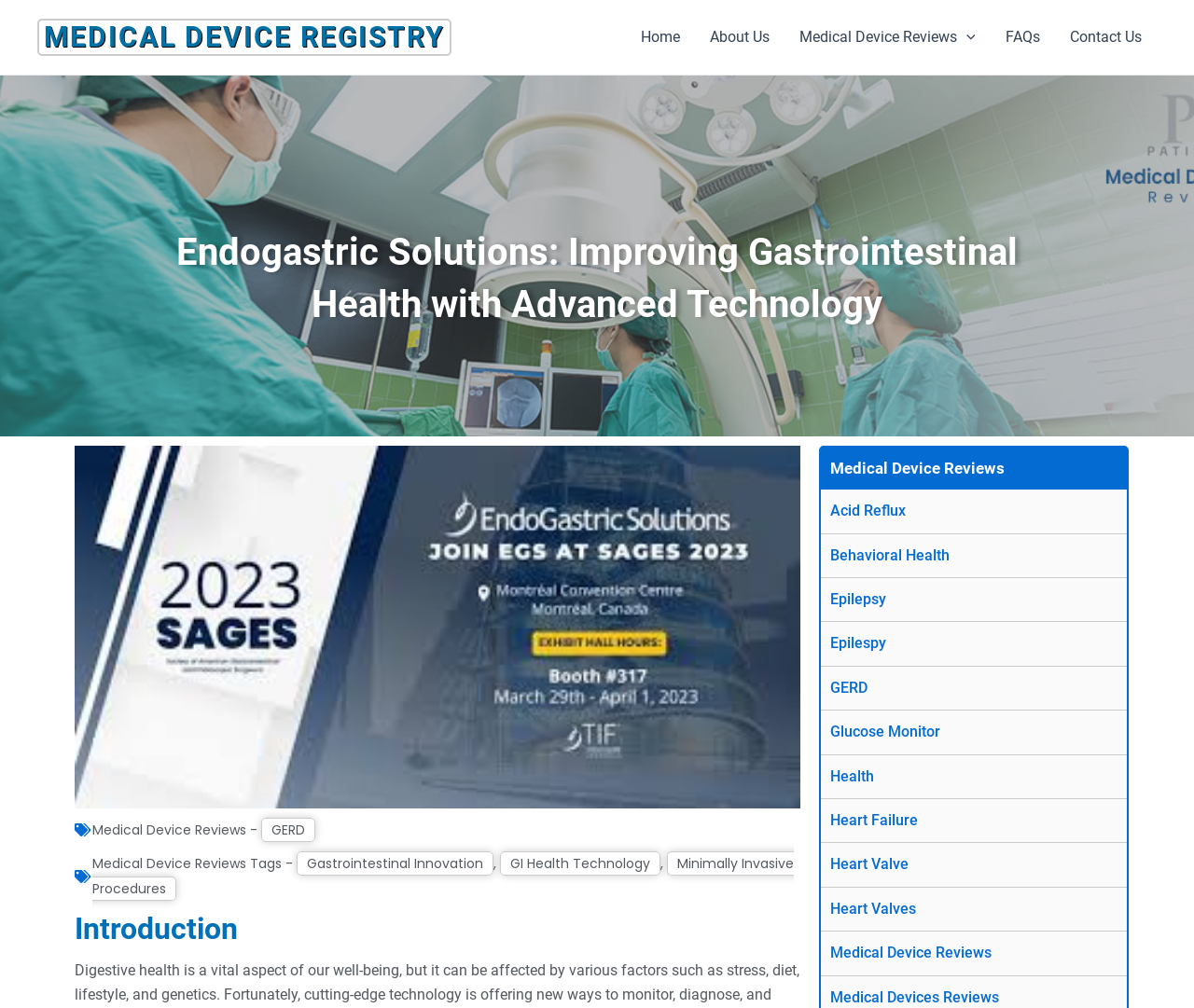Determine the webpage's heading and output its text content.

Endogastric Solutions: Improving Gastrointestinal Health with Advanced Technology